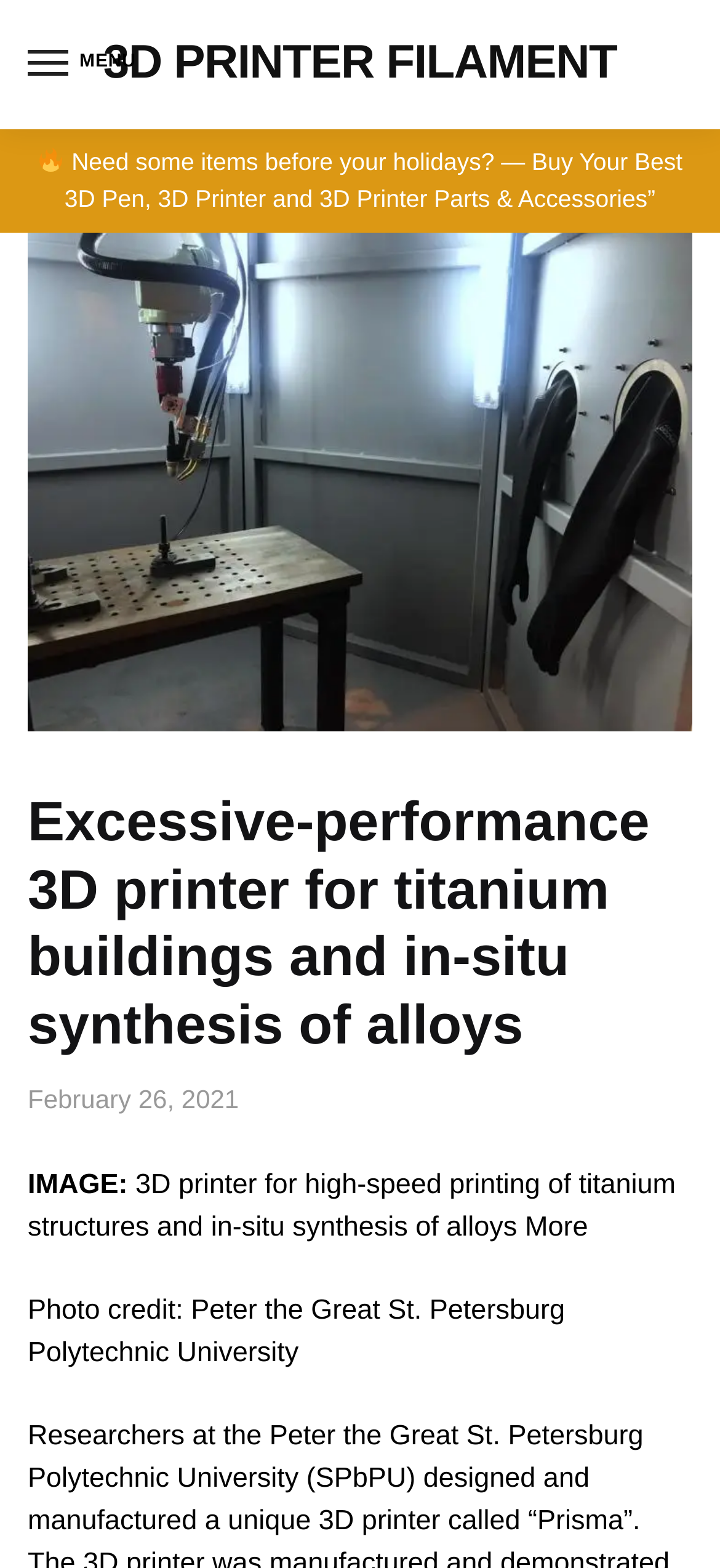Please answer the following question using a single word or phrase: 
When was the article published?

February 26, 2021